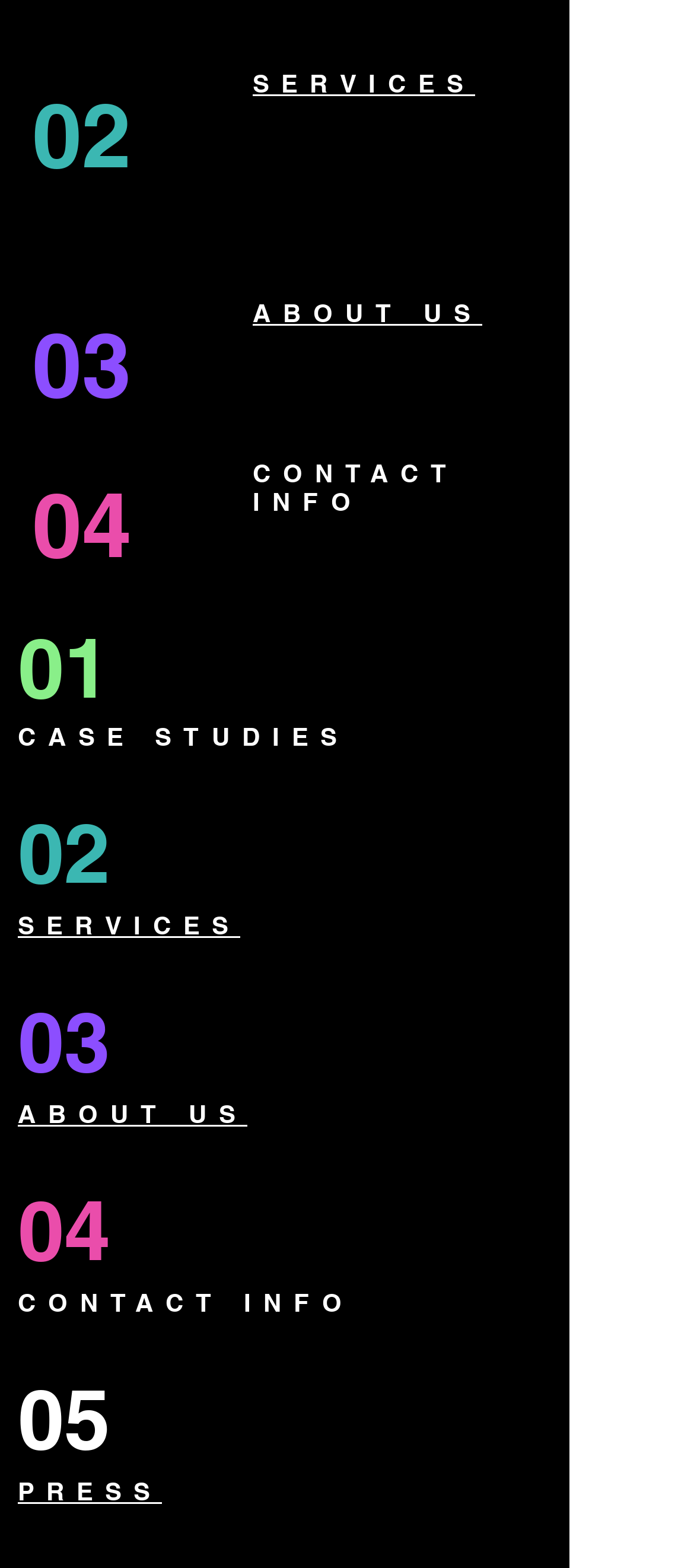Using the webpage screenshot and the element description ABOUT US, determine the bounding box coordinates. Specify the coordinates in the format (top-left x, top-left y, bottom-right x, bottom-right y) with values ranging from 0 to 1.

[0.026, 0.701, 0.356, 0.72]